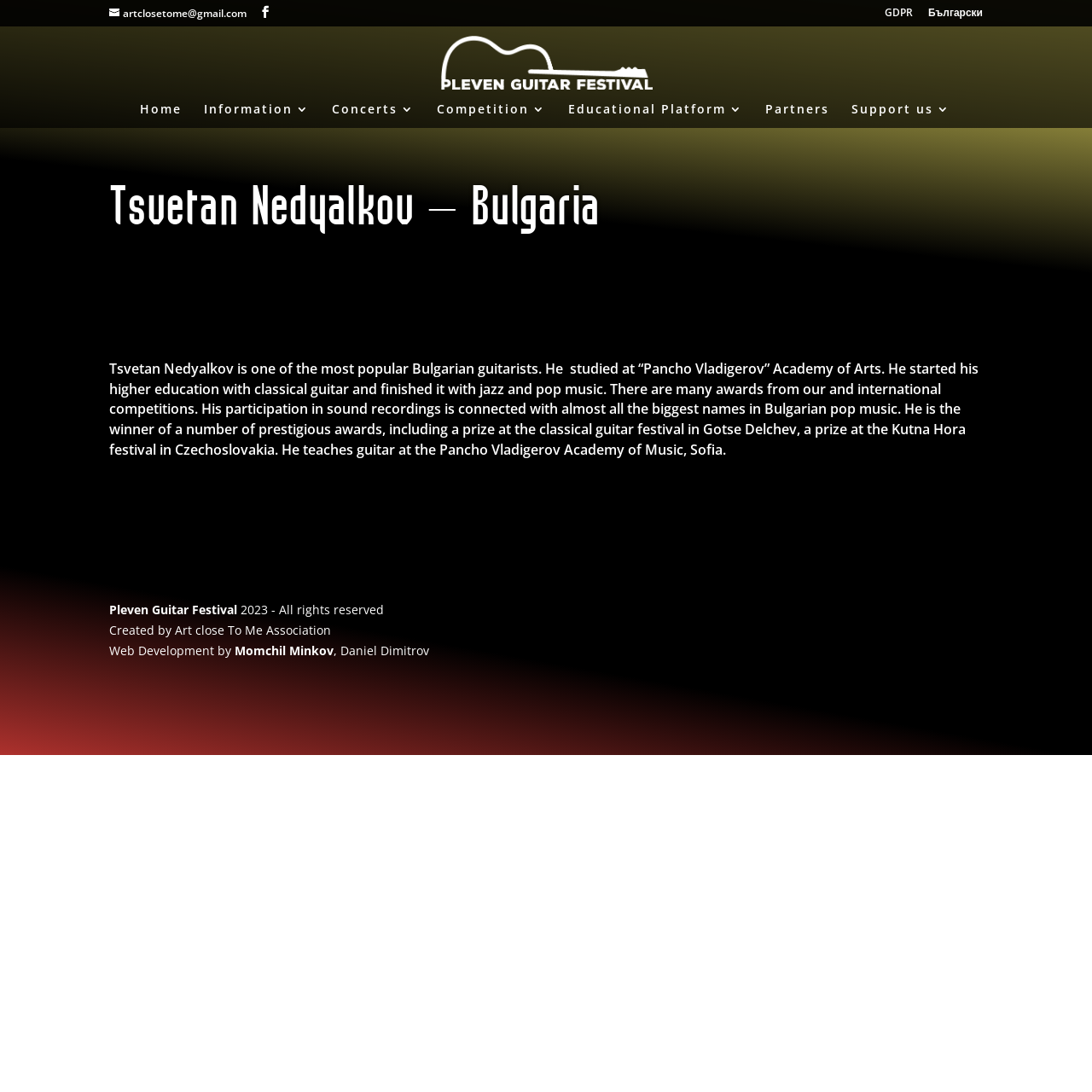Who developed the webpage?
Using the image, elaborate on the answer with as much detail as possible.

The developer of the webpage is mentioned at the bottom of the webpage in the static text 'Created by Art close To Me Association' and also mentions the web developers 'Momchil Minkov' and 'Daniel Dimitrov'.